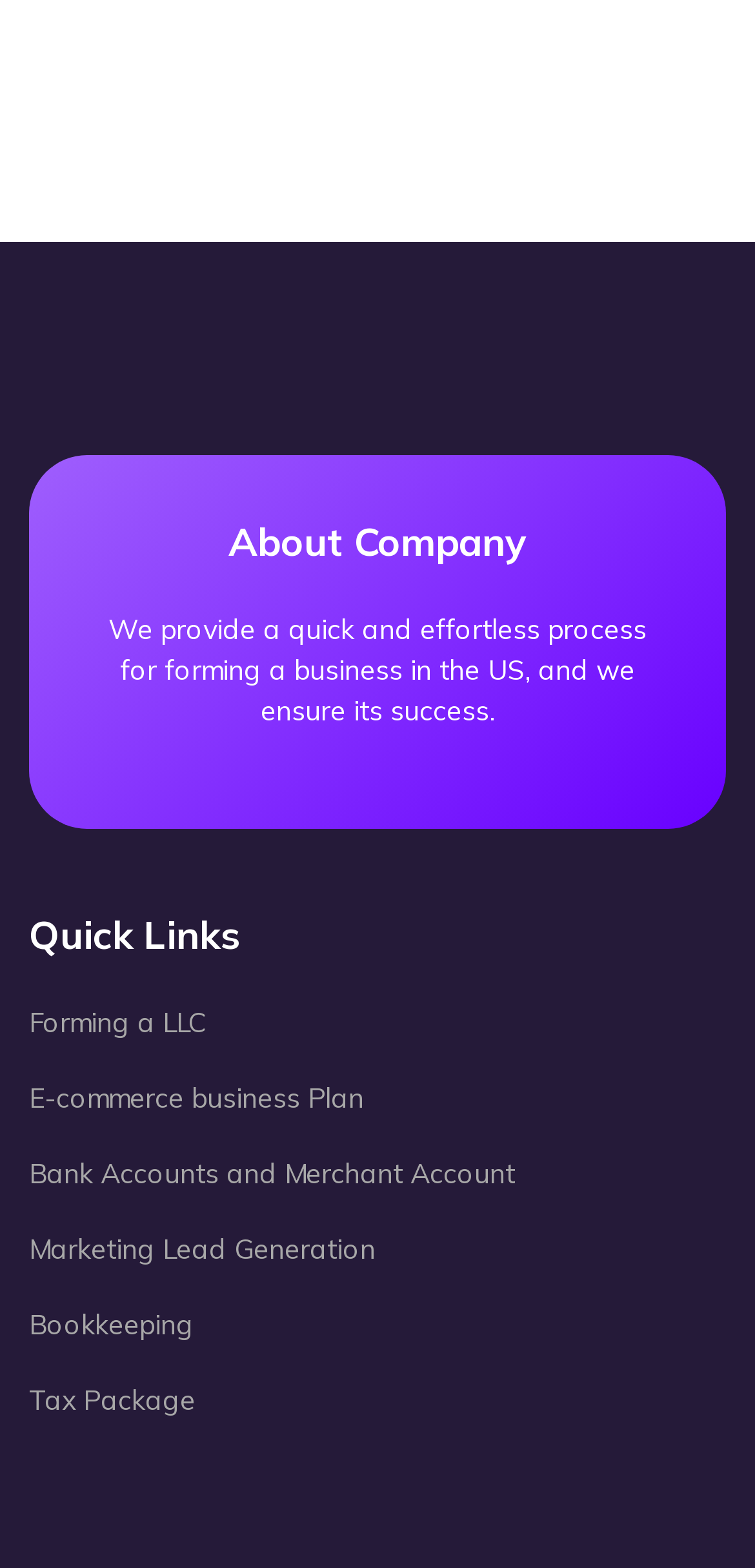Using a single word or phrase, answer the following question: 
Is the company focused on e-commerce business?

Partially